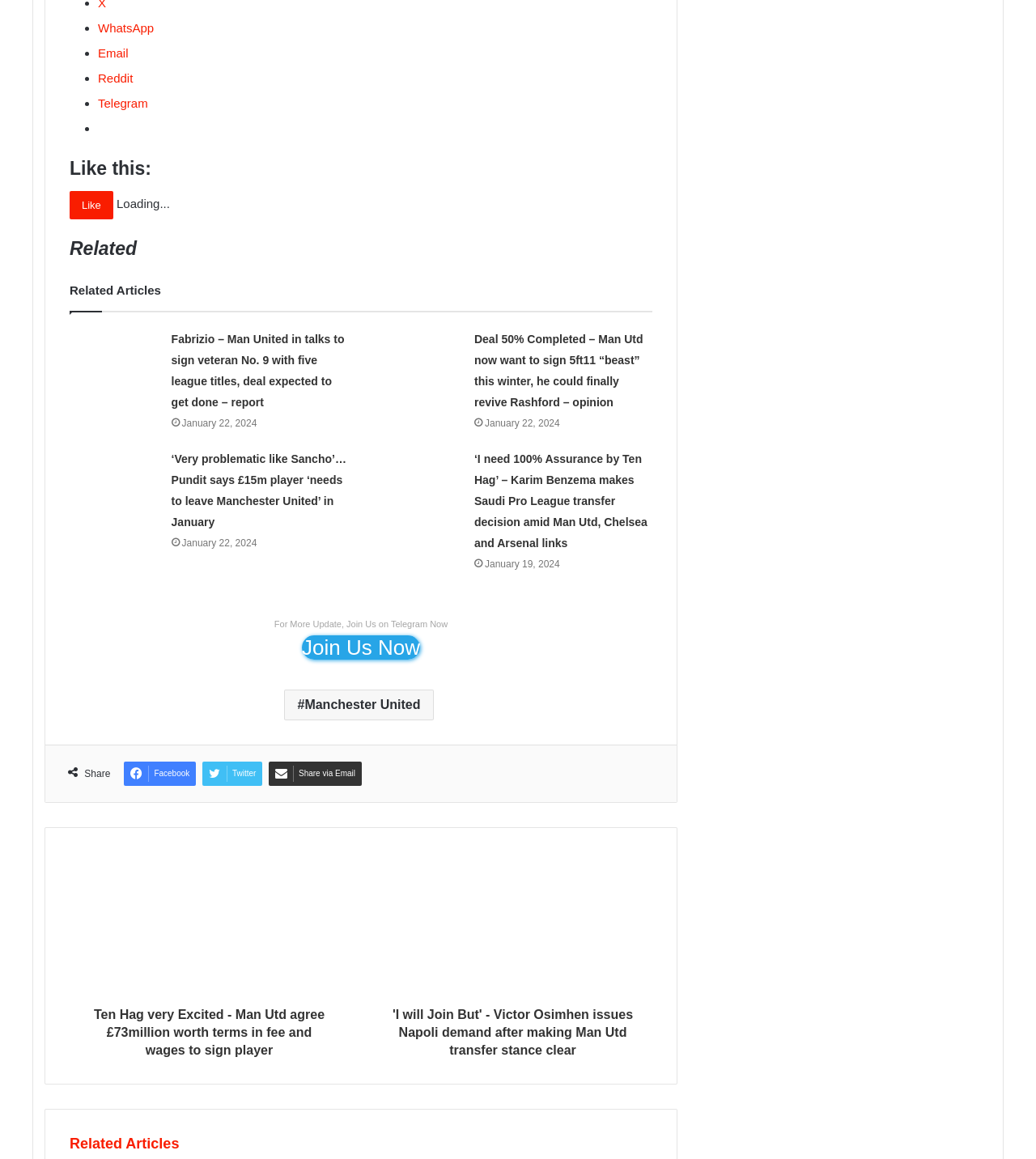Find and specify the bounding box coordinates that correspond to the clickable region for the instruction: "Click on WhatsApp".

[0.095, 0.018, 0.149, 0.03]